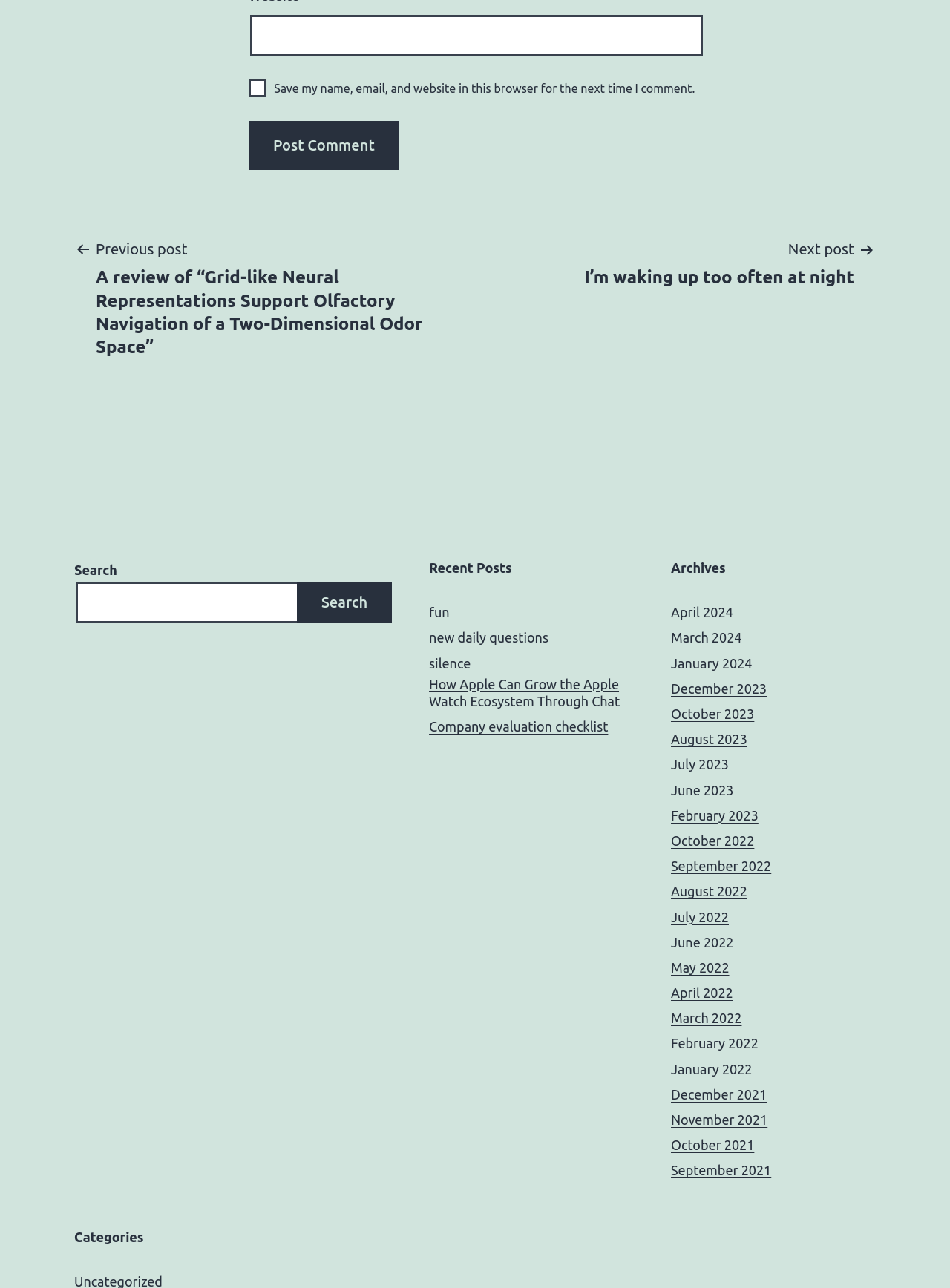Identify the bounding box coordinates of the element that should be clicked to fulfill this task: "Post a comment". The coordinates should be provided as four float numbers between 0 and 1, i.e., [left, top, right, bottom].

[0.262, 0.094, 0.42, 0.132]